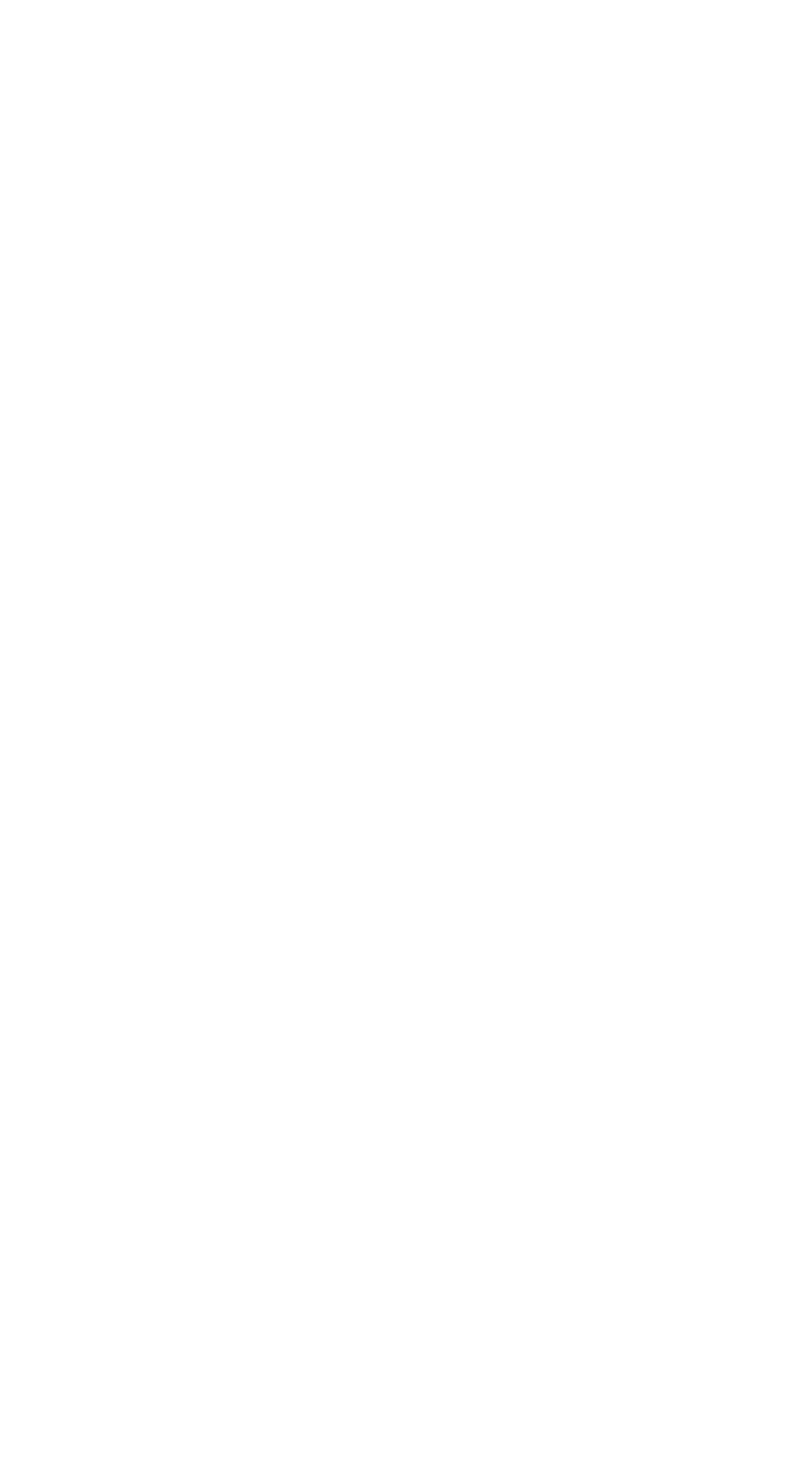Identify the coordinates of the bounding box for the element described below: "All". Return the coordinates as four float numbers between 0 and 1: [left, top, right, bottom].

None